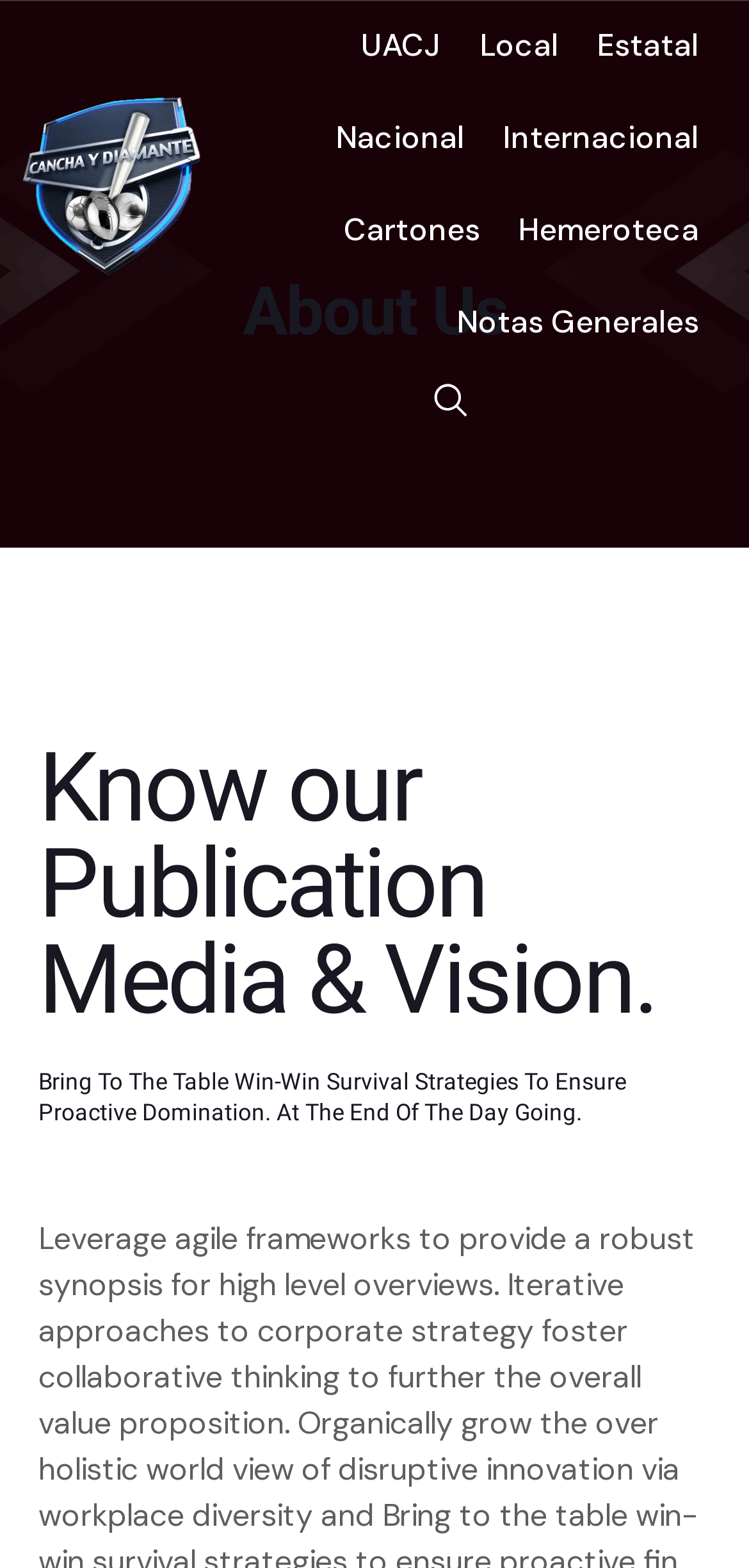Provide a one-word or short-phrase response to the question:
What is the logo of the website?

Cancha y Diamante